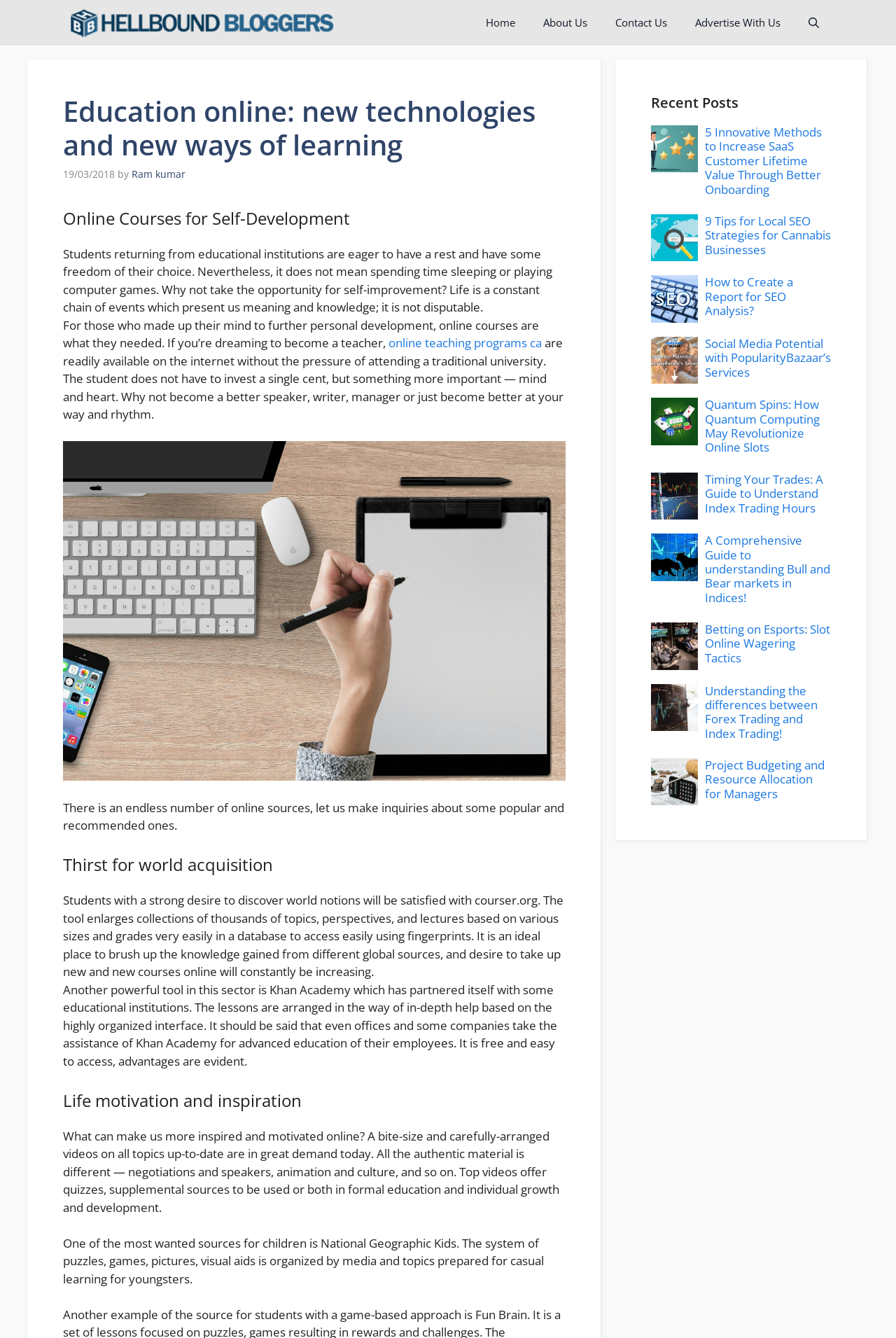Provide the bounding box coordinates for the UI element that is described as: "Advertise With Us".

[0.76, 0.0, 0.887, 0.034]